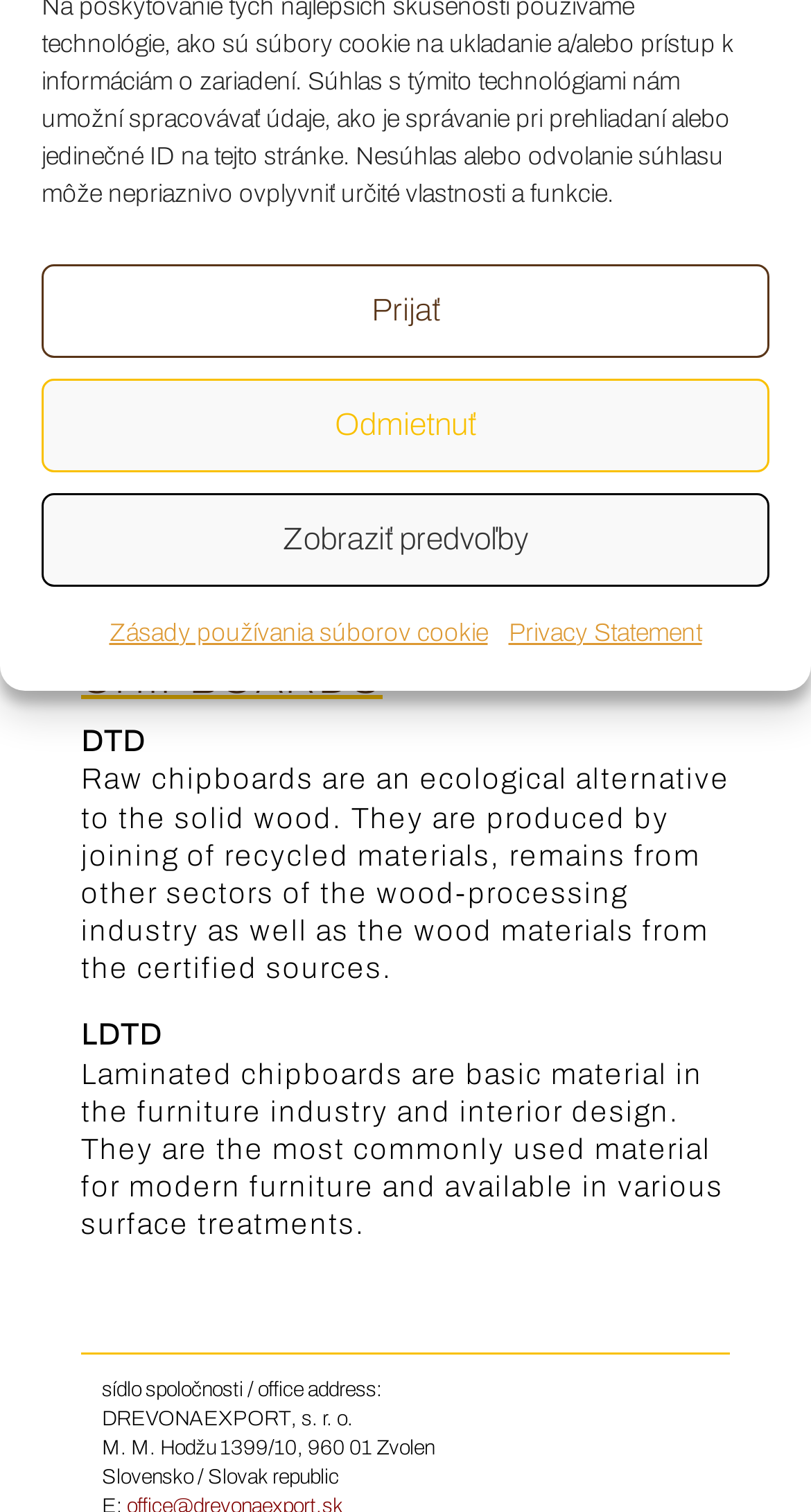Extract the bounding box coordinates of the UI element described by: "parent_node: Search name="s"". The coordinates should include four float numbers ranging from 0 to 1, e.g., [left, top, right, bottom].

None